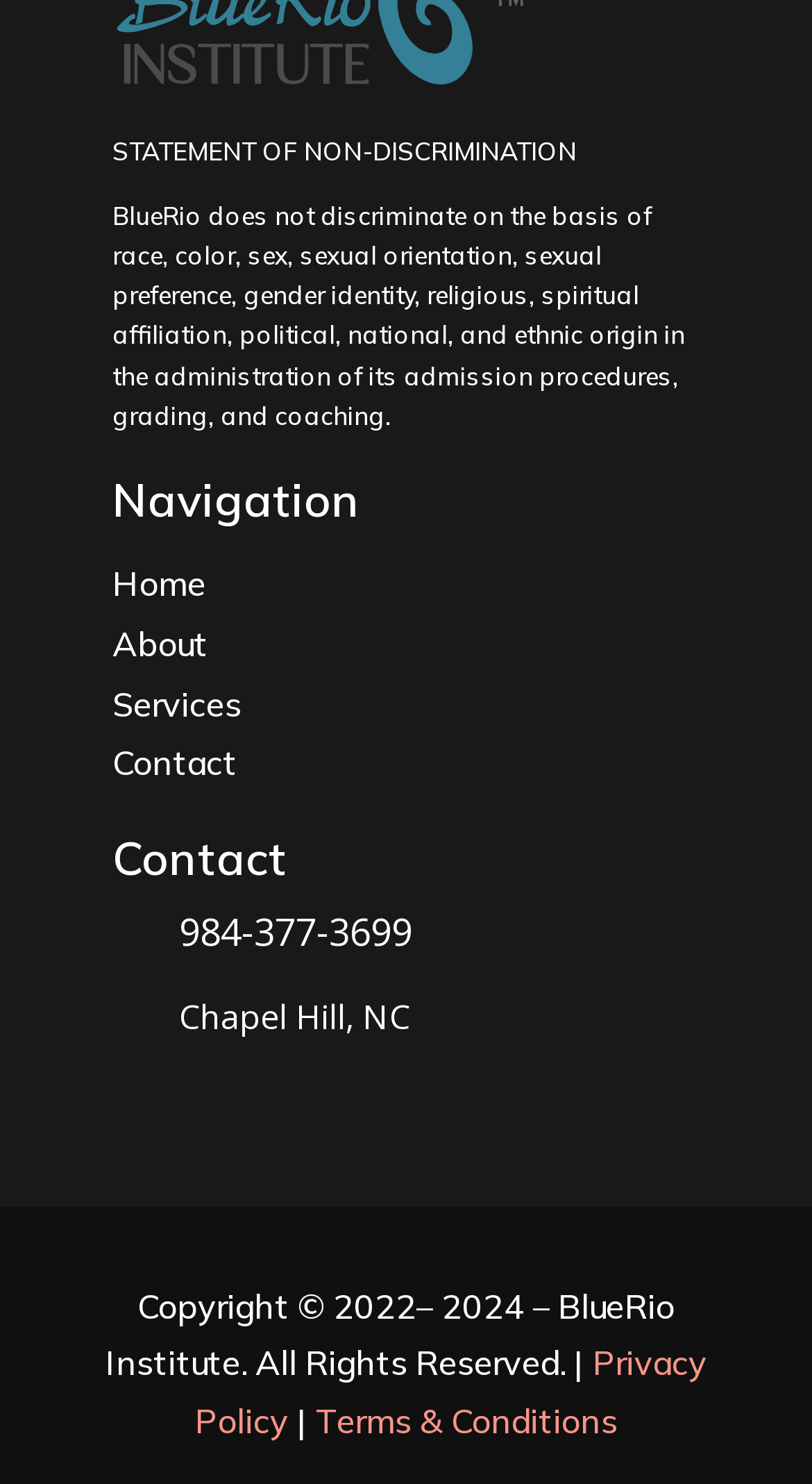Specify the bounding box coordinates (top-left x, top-left y, bottom-right x, bottom-right y) of the UI element in the screenshot that matches this description: Contact

[0.138, 0.5, 0.292, 0.528]